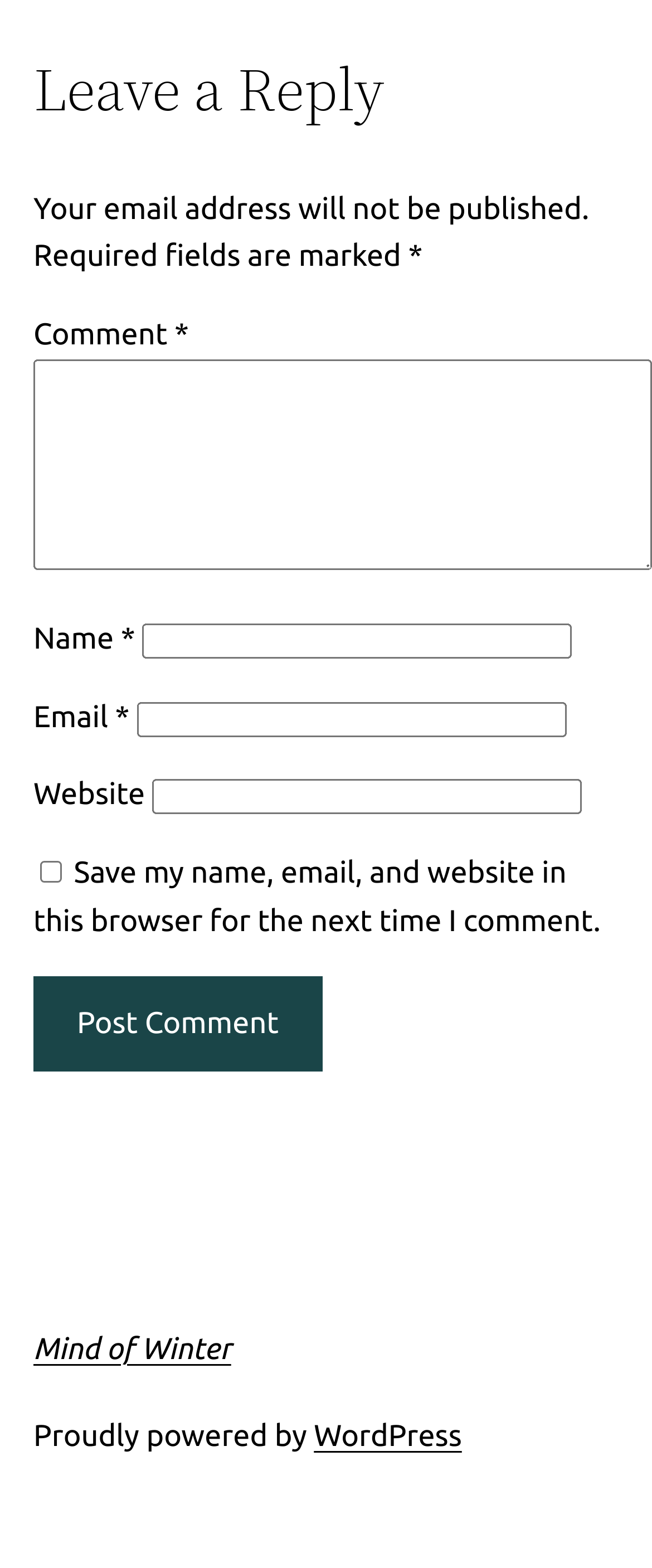Please identify the bounding box coordinates of the clickable region that I should interact with to perform the following instruction: "Click on Contact". The coordinates should be expressed as four float numbers between 0 and 1, i.e., [left, top, right, bottom].

None